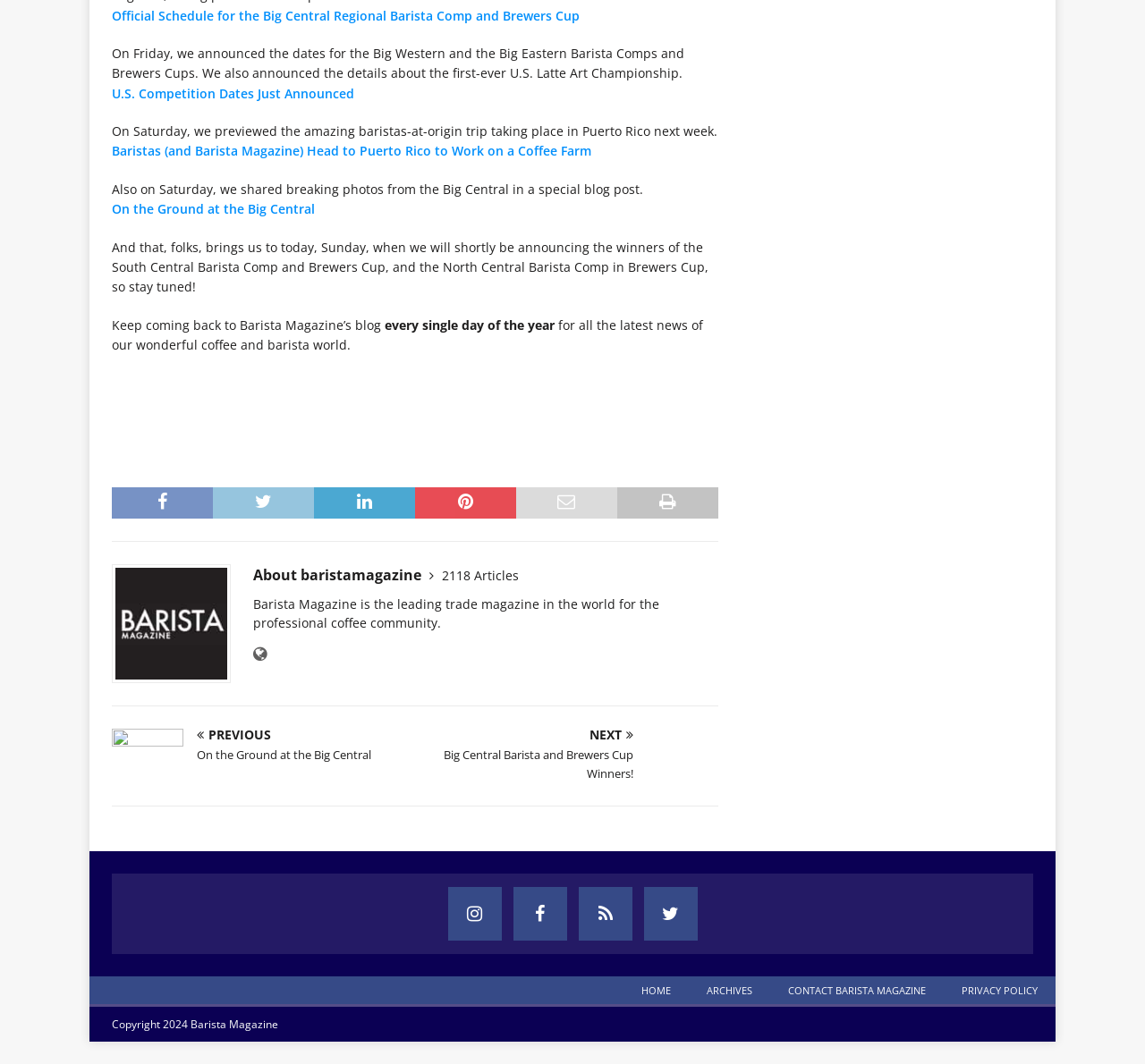Locate the bounding box for the described UI element: "2118 Articles". Ensure the coordinates are four float numbers between 0 and 1, formatted as [left, top, right, bottom].

[0.386, 0.533, 0.453, 0.549]